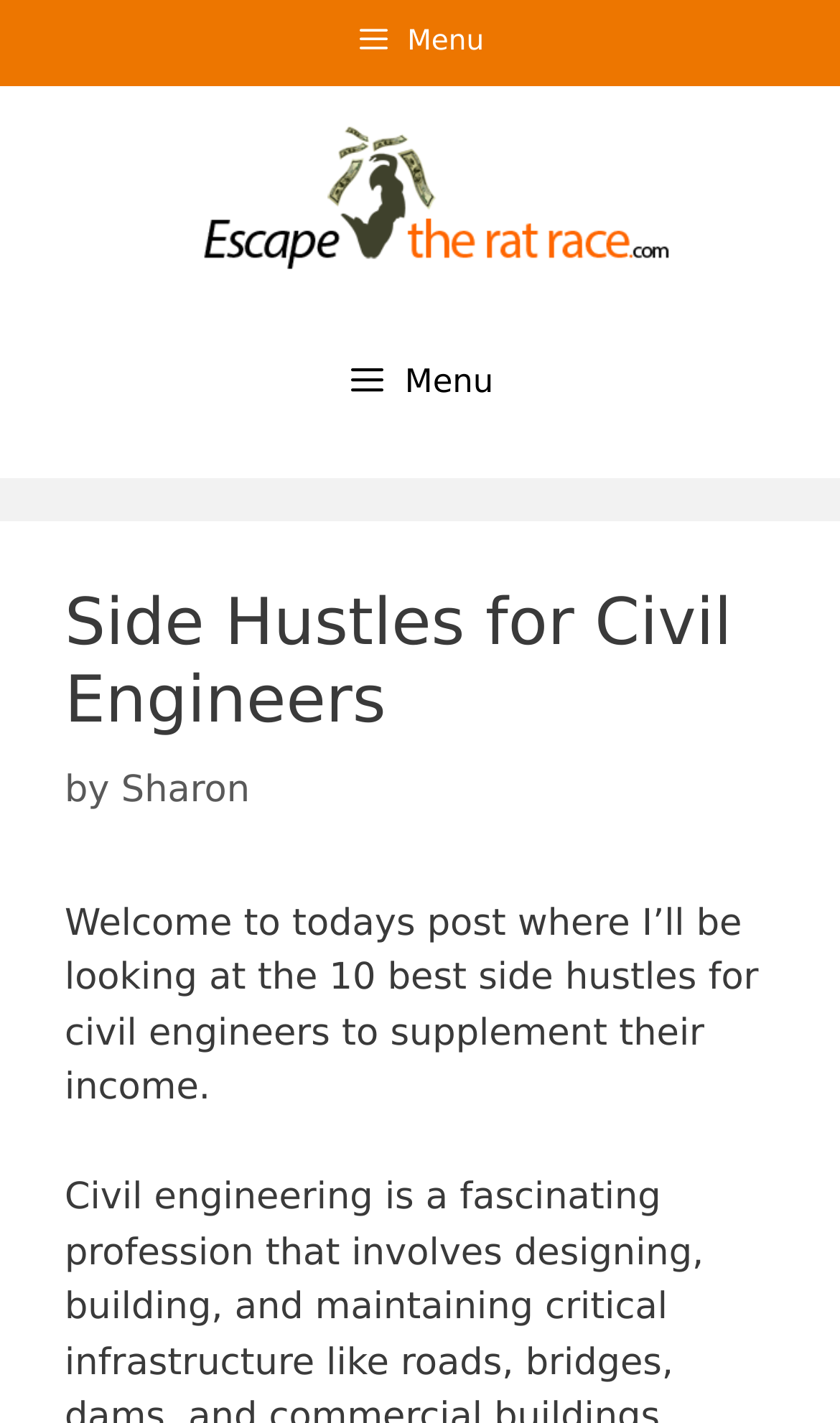What is the main content of the webpage about?
Kindly offer a comprehensive and detailed response to the question.

I determined the main content of the webpage by reading the introductory text, which says 'Welcome to today's post where I'll be looking at the 10 best side hustles for civil engineers to supplement their income.' This suggests that the main content of the webpage is about exploring ways for civil engineers to supplement their income.